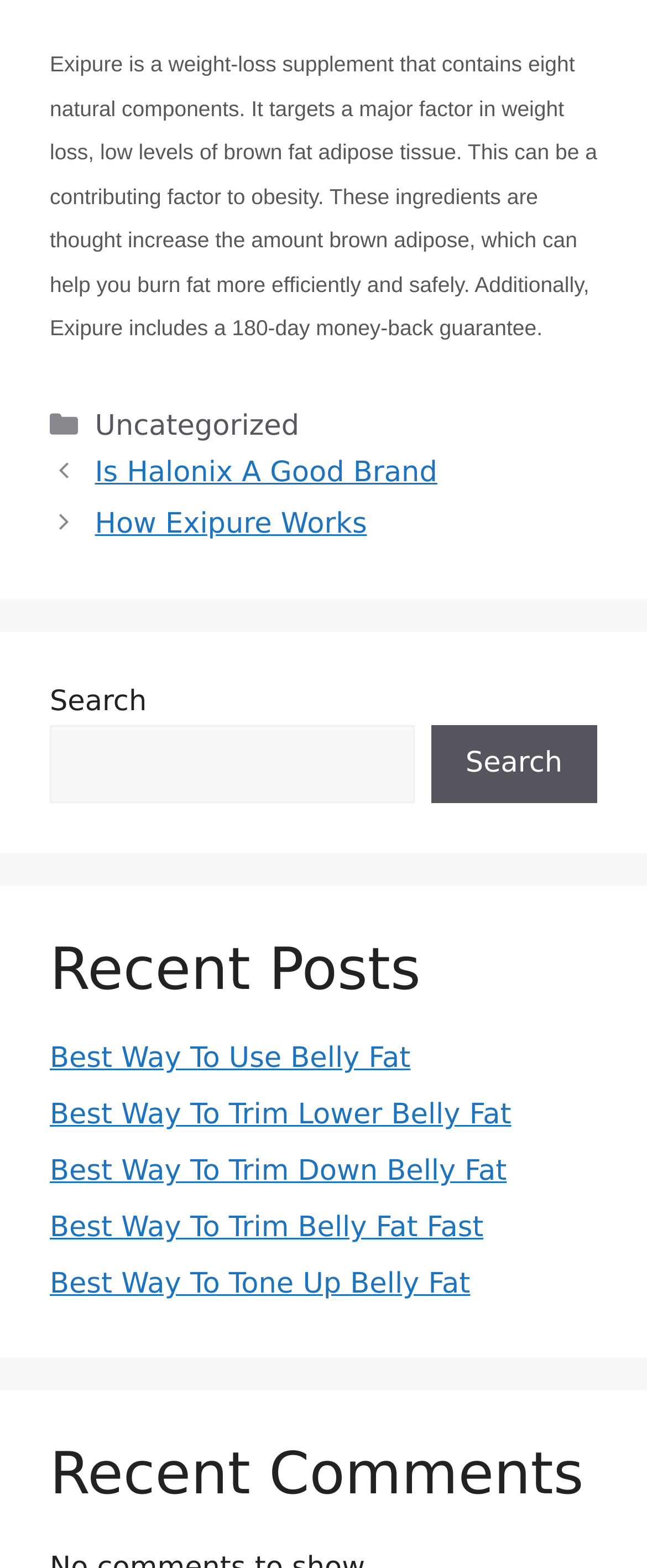Identify the bounding box coordinates of the specific part of the webpage to click to complete this instruction: "Follow WordPress on Facebook".

None